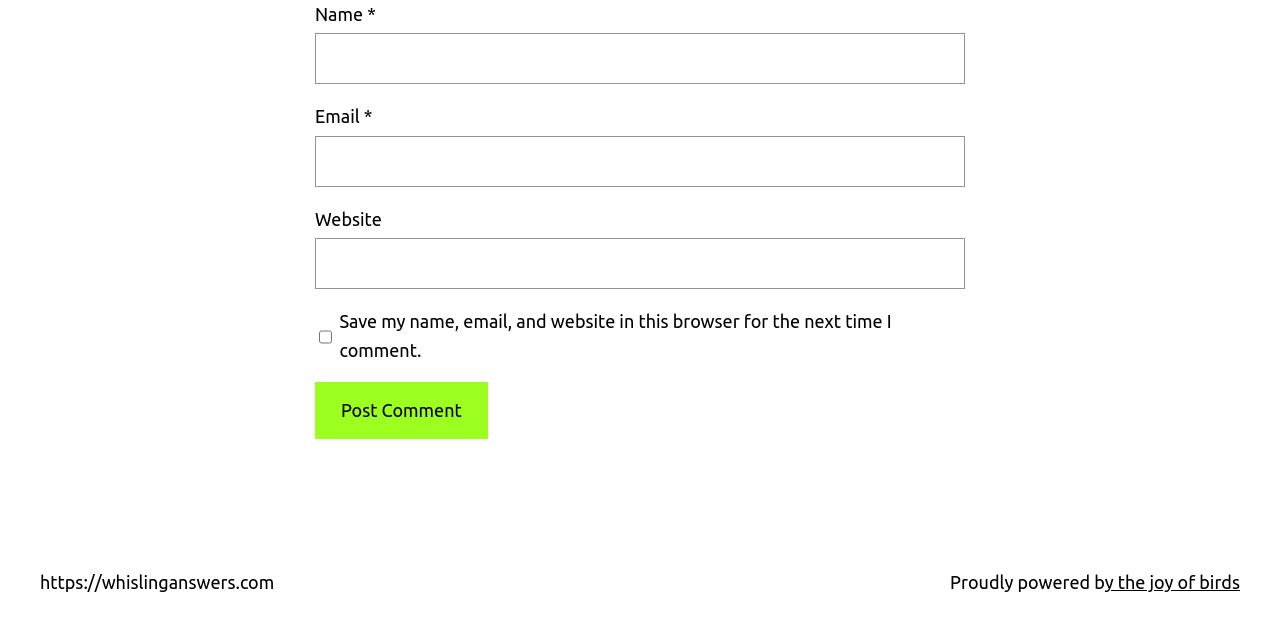Respond to the following question with a brief word or phrase:
Is the email field required?

Yes